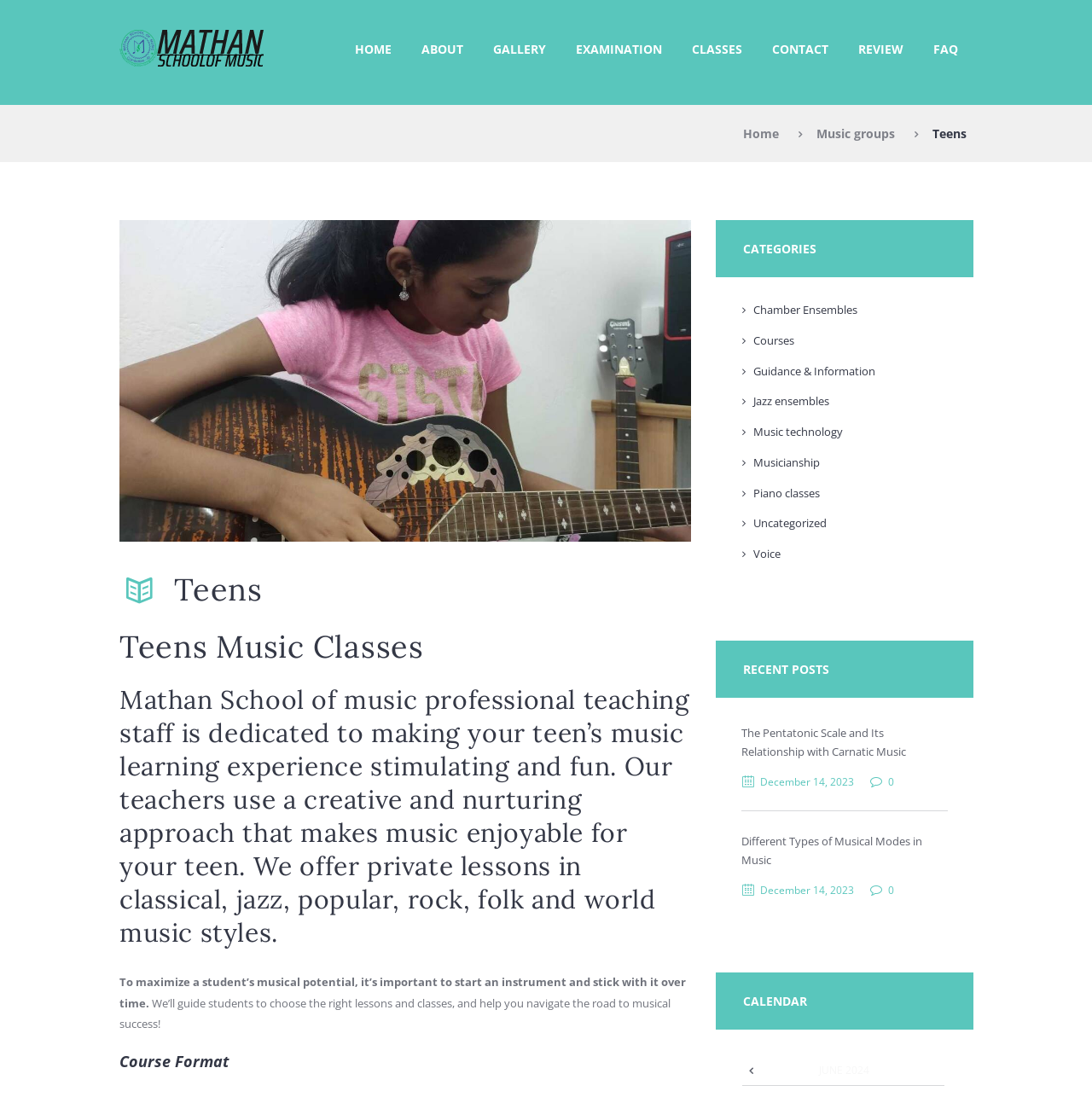Please predict the bounding box coordinates of the element's region where a click is necessary to complete the following instruction: "Check the calendar". The coordinates should be represented by four float numbers between 0 and 1, i.e., [left, top, right, bottom].

[0.656, 0.887, 0.891, 0.939]